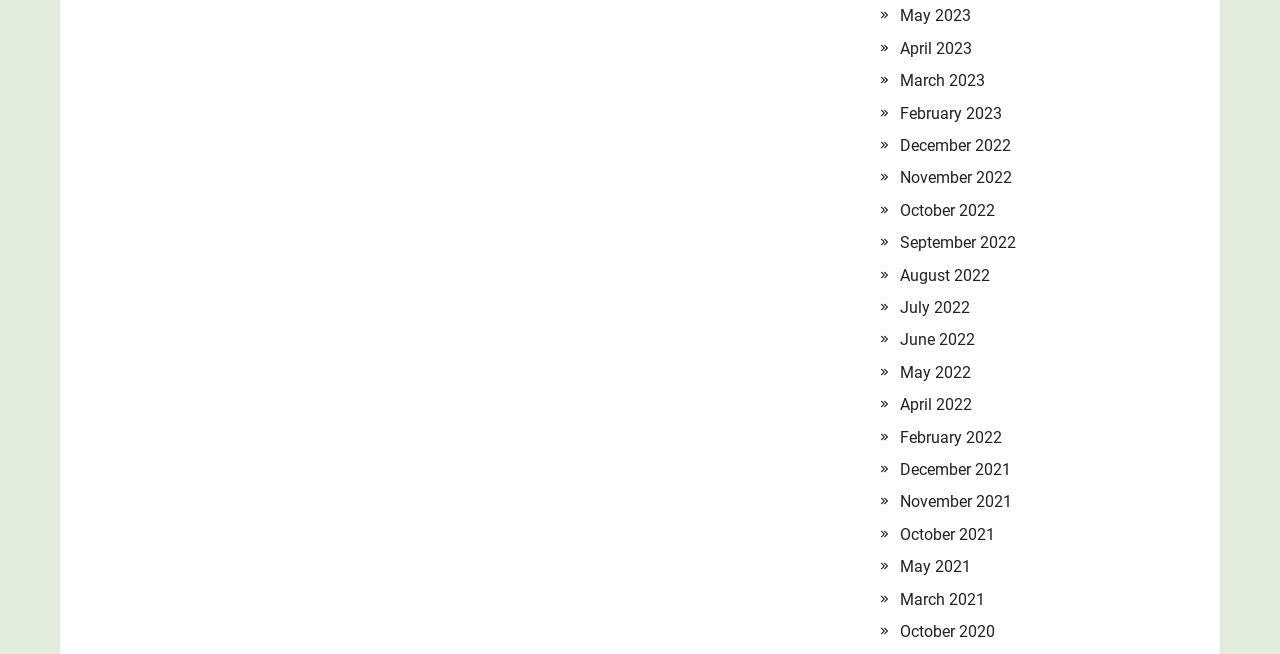Determine the bounding box coordinates of the area to click in order to meet this instruction: "View April 2022".

[0.703, 0.604, 0.759, 0.633]